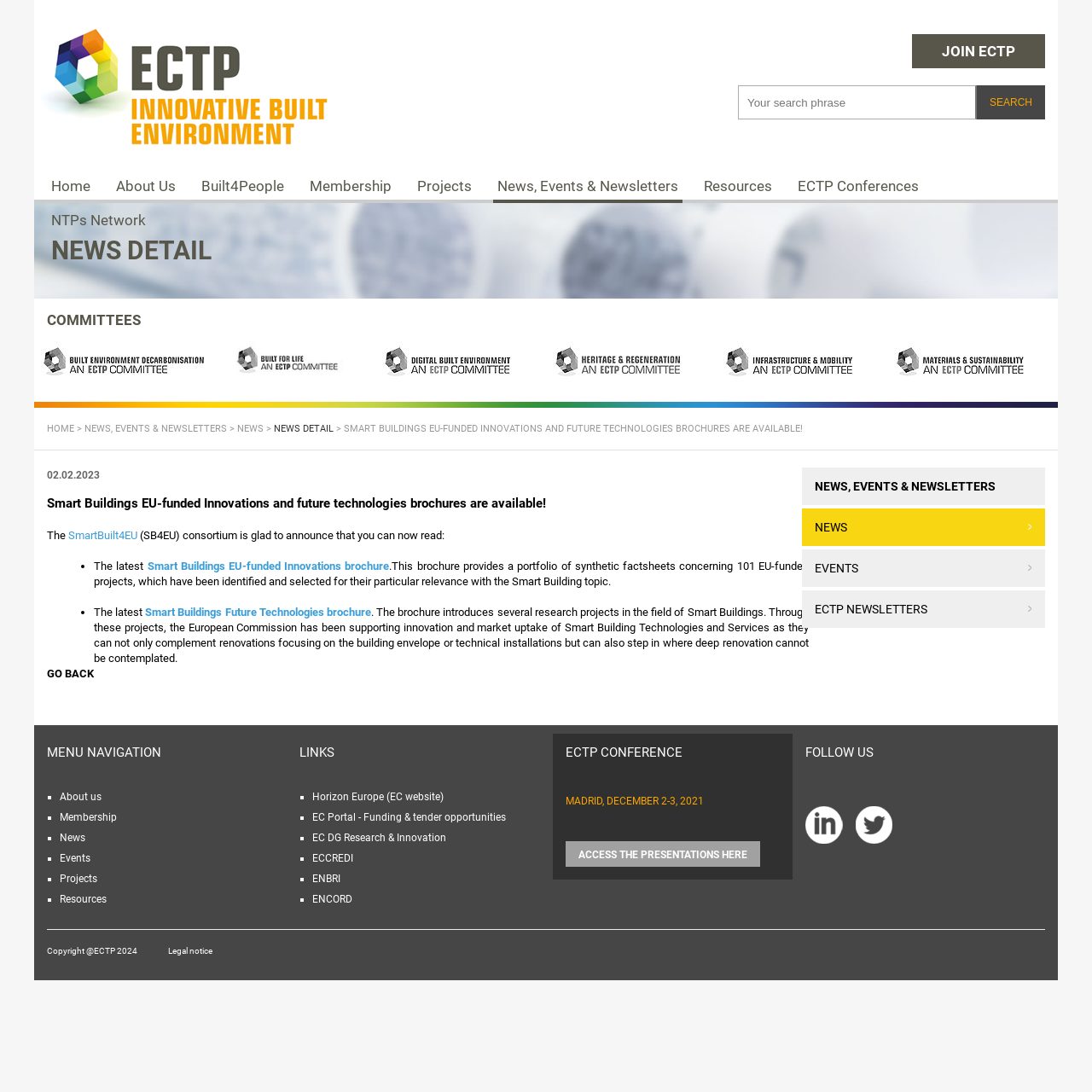Find the bounding box coordinates of the element to click in order to complete the given instruction: "Search for a phrase."

[0.676, 0.078, 0.895, 0.109]